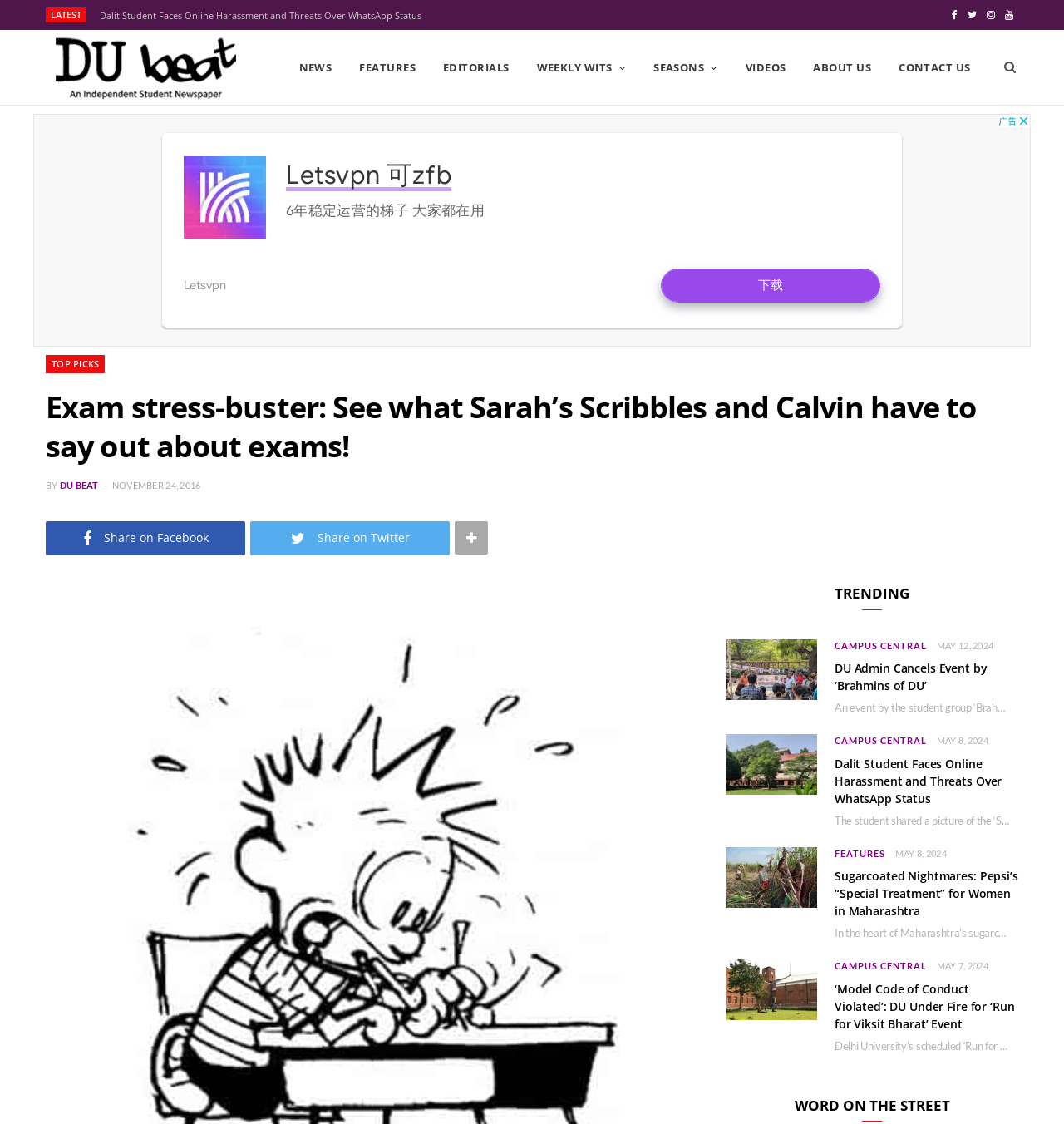Locate the bounding box coordinates of the area where you should click to accomplish the instruction: "Share on Facebook".

[0.89, 0.0, 0.905, 0.027]